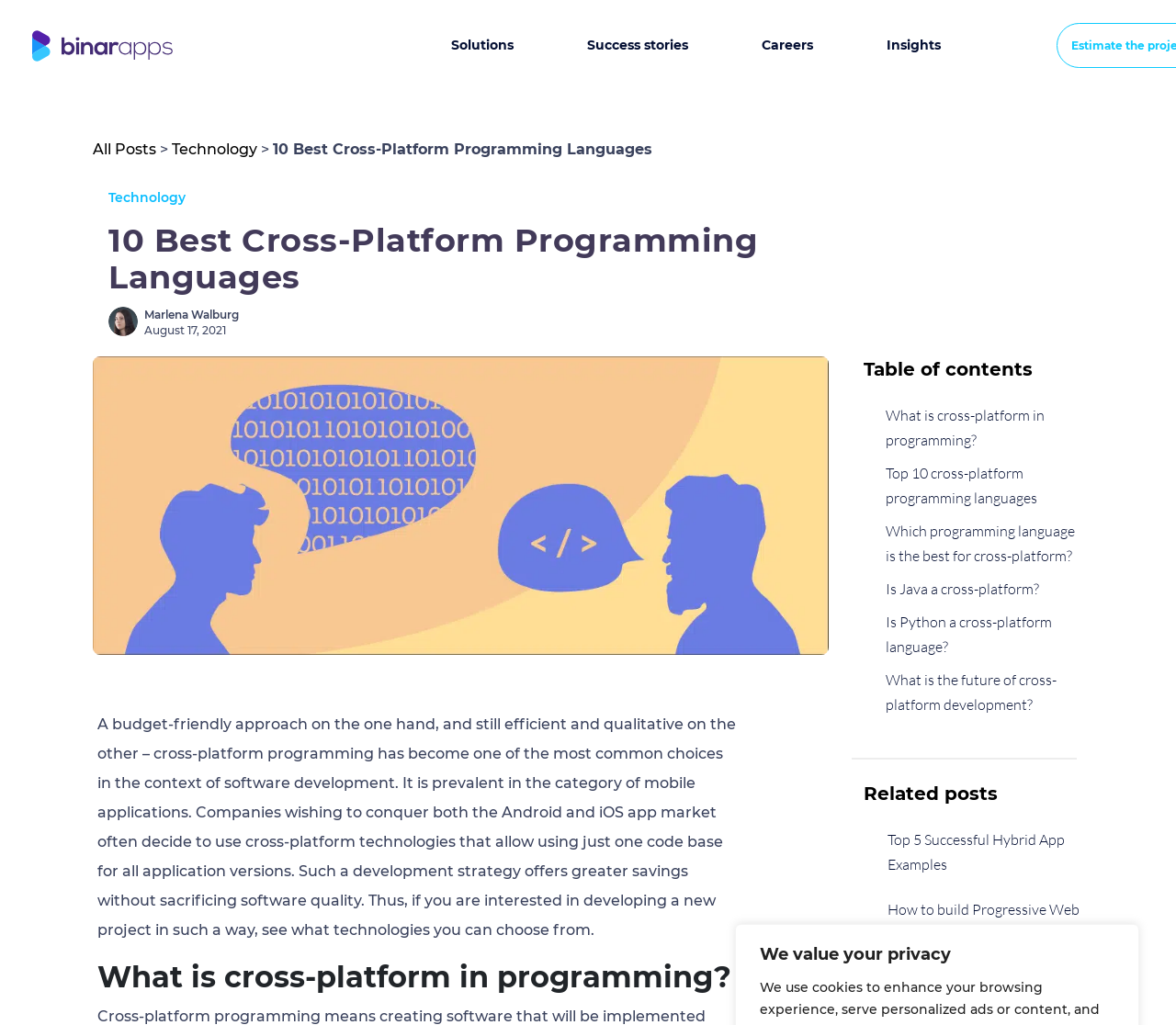Identify the bounding box coordinates for the element that needs to be clicked to fulfill this instruction: "Click the 'Solutions' link". Provide the coordinates in the format of four float numbers between 0 and 1: [left, top, right, bottom].

[0.384, 0.036, 0.437, 0.052]